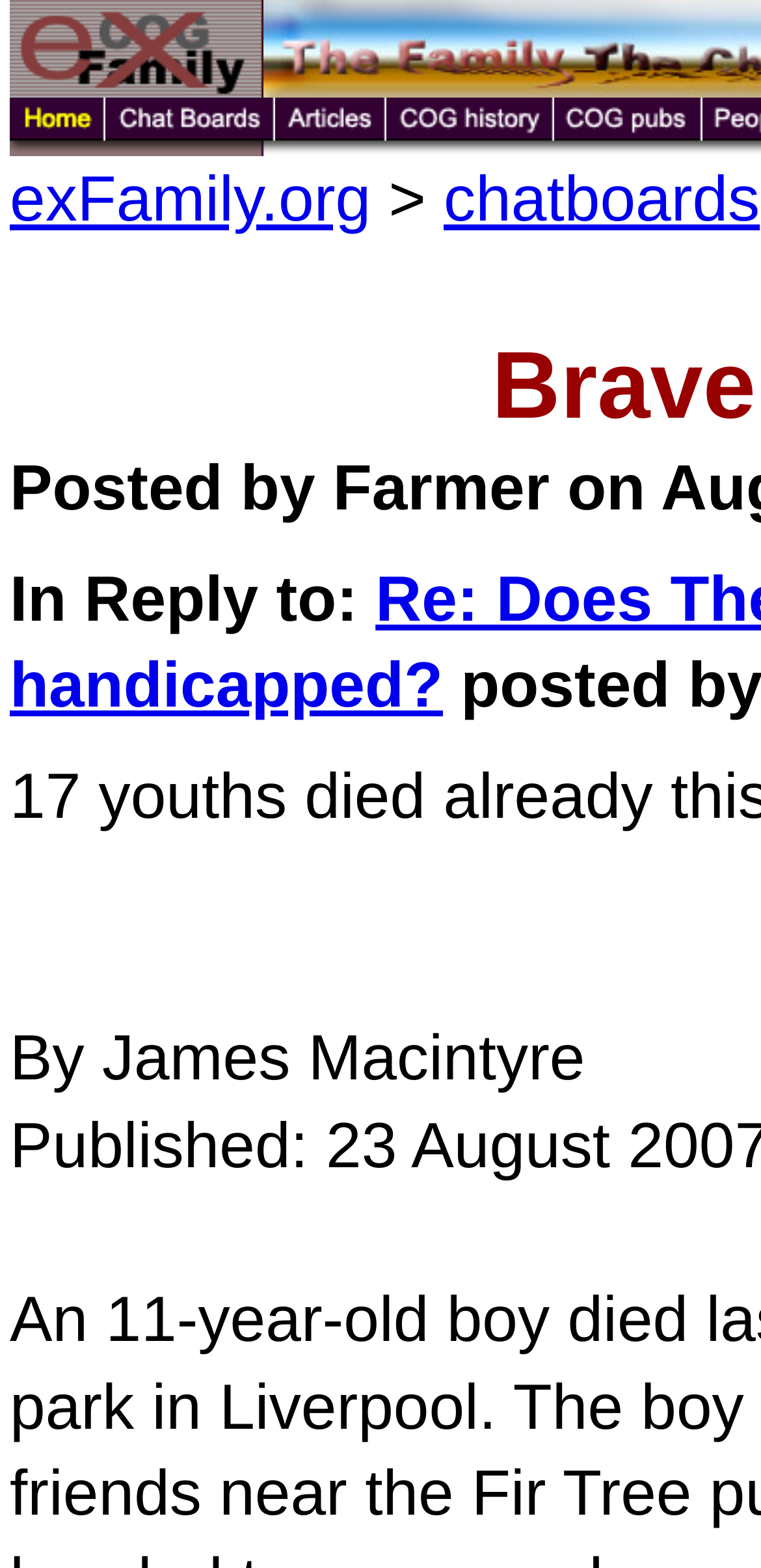What is the name of the website?
Please answer using one word or phrase, based on the screenshot.

exFamily.org